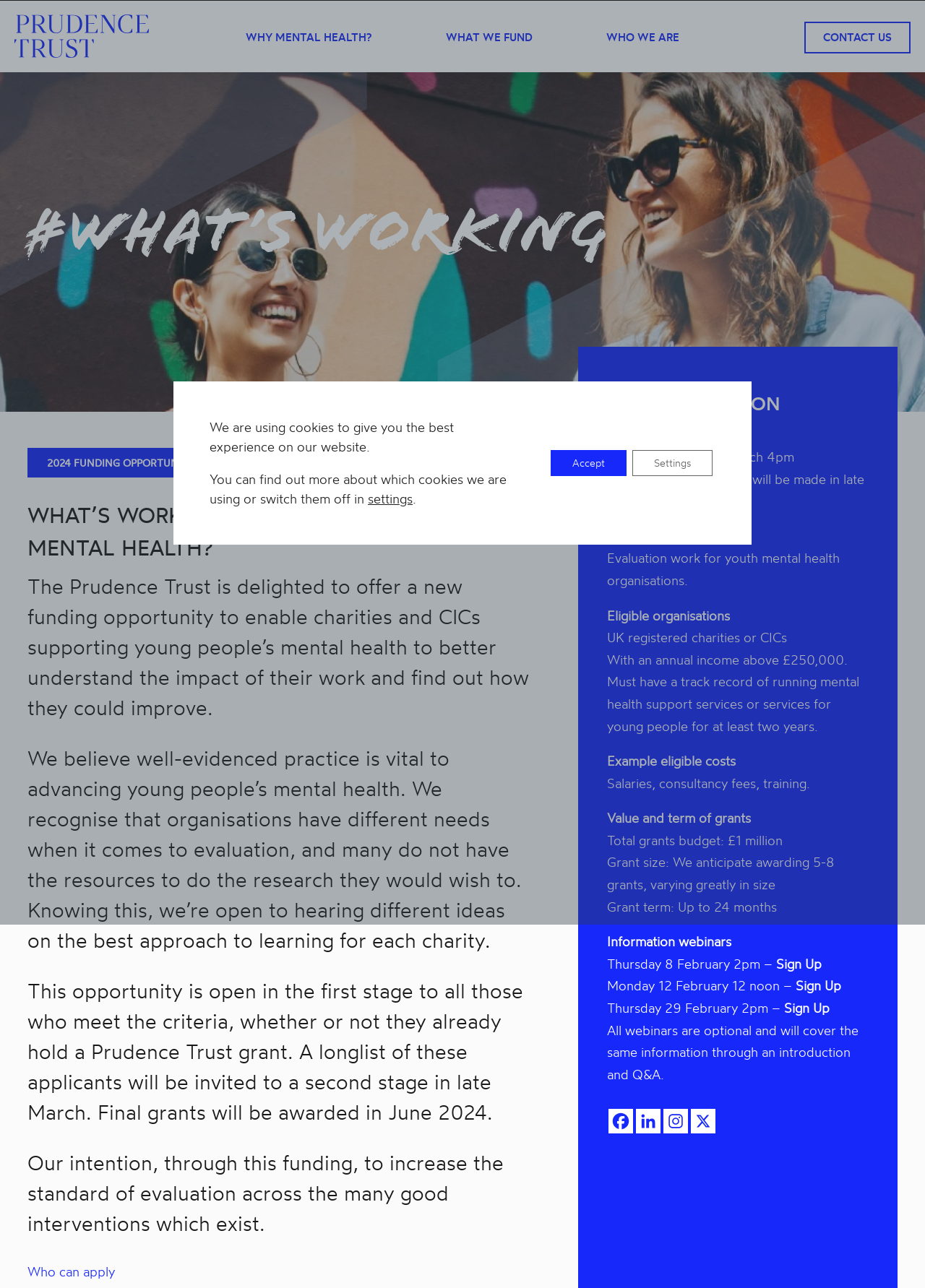Please provide a comprehensive answer to the question based on the screenshot: What is the total grants budget for the 2024 funding opportunity?

The total grants budget for the 2024 funding opportunity is £1 million, as stated in the 'KEY INFORMATION' section under the subheading 'Value and term of grants'.